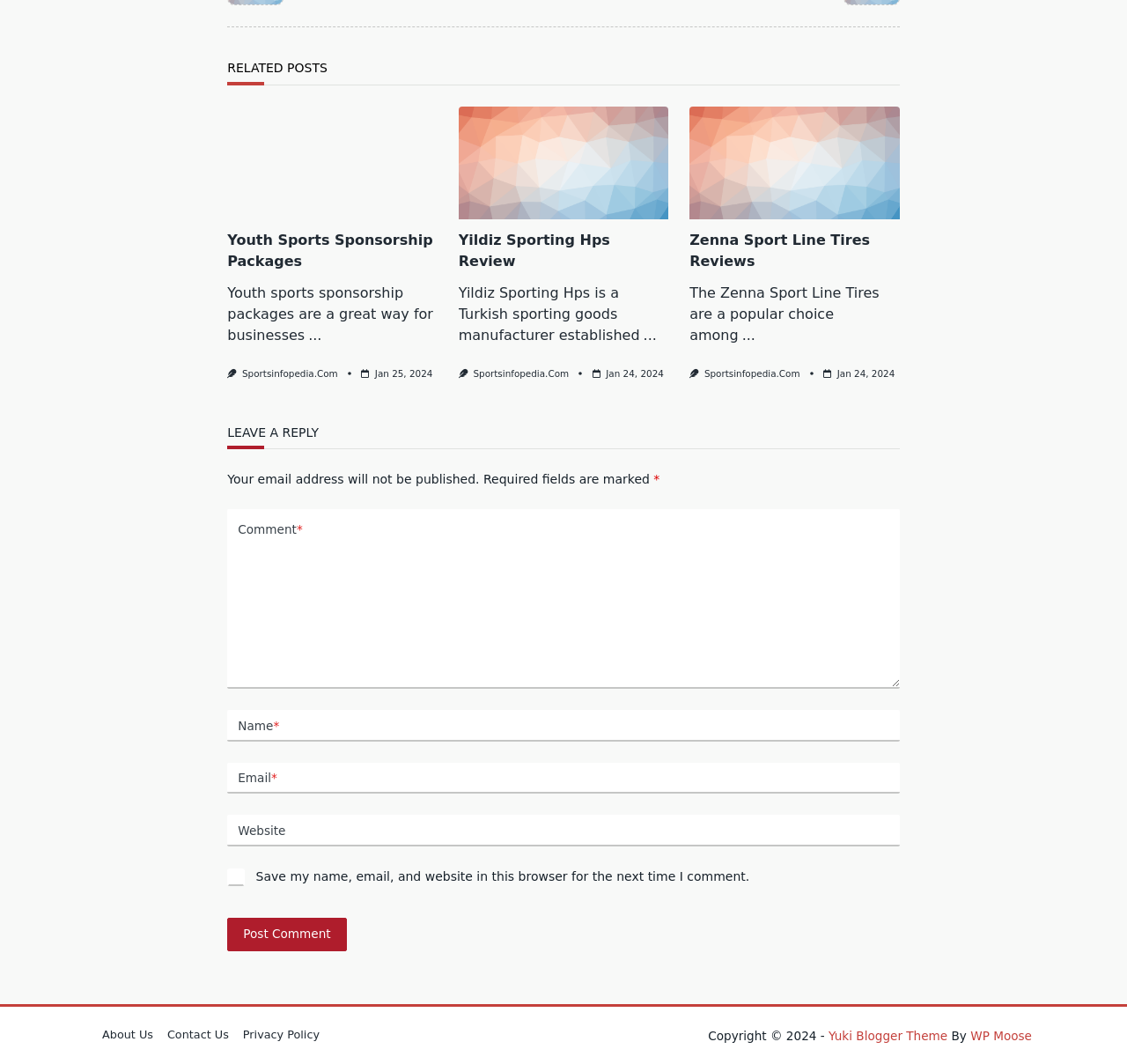What is the purpose of the 'RELATED POSTS' section?
Please utilize the information in the image to give a detailed response to the question.

The 'RELATED POSTS' section is likely used to display articles that are related to the current article, allowing users to discover more content on the same topic. This is a common feature in blogs and online publications.